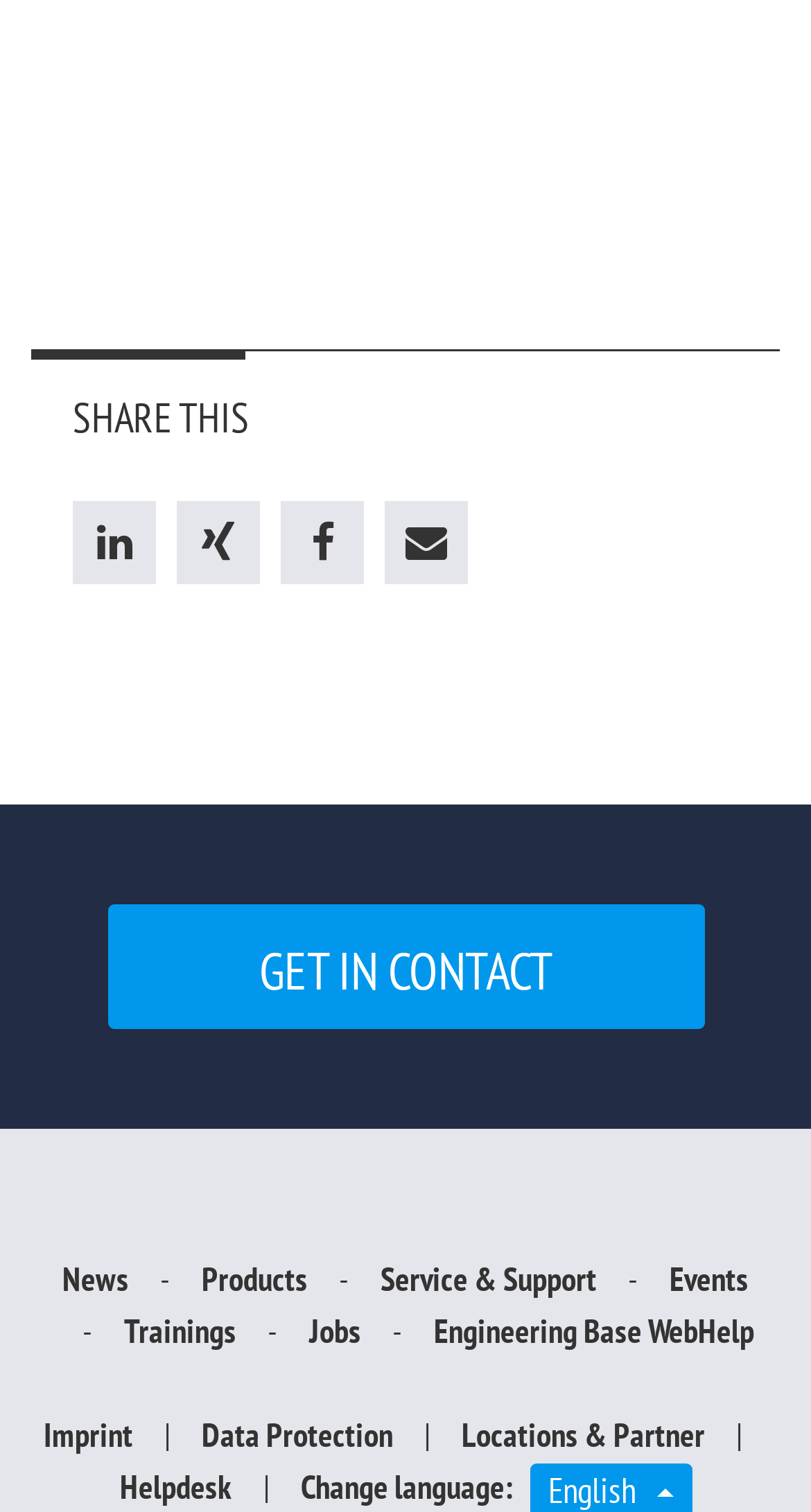How many social media links are there?
Provide a short answer using one word or a brief phrase based on the image.

4